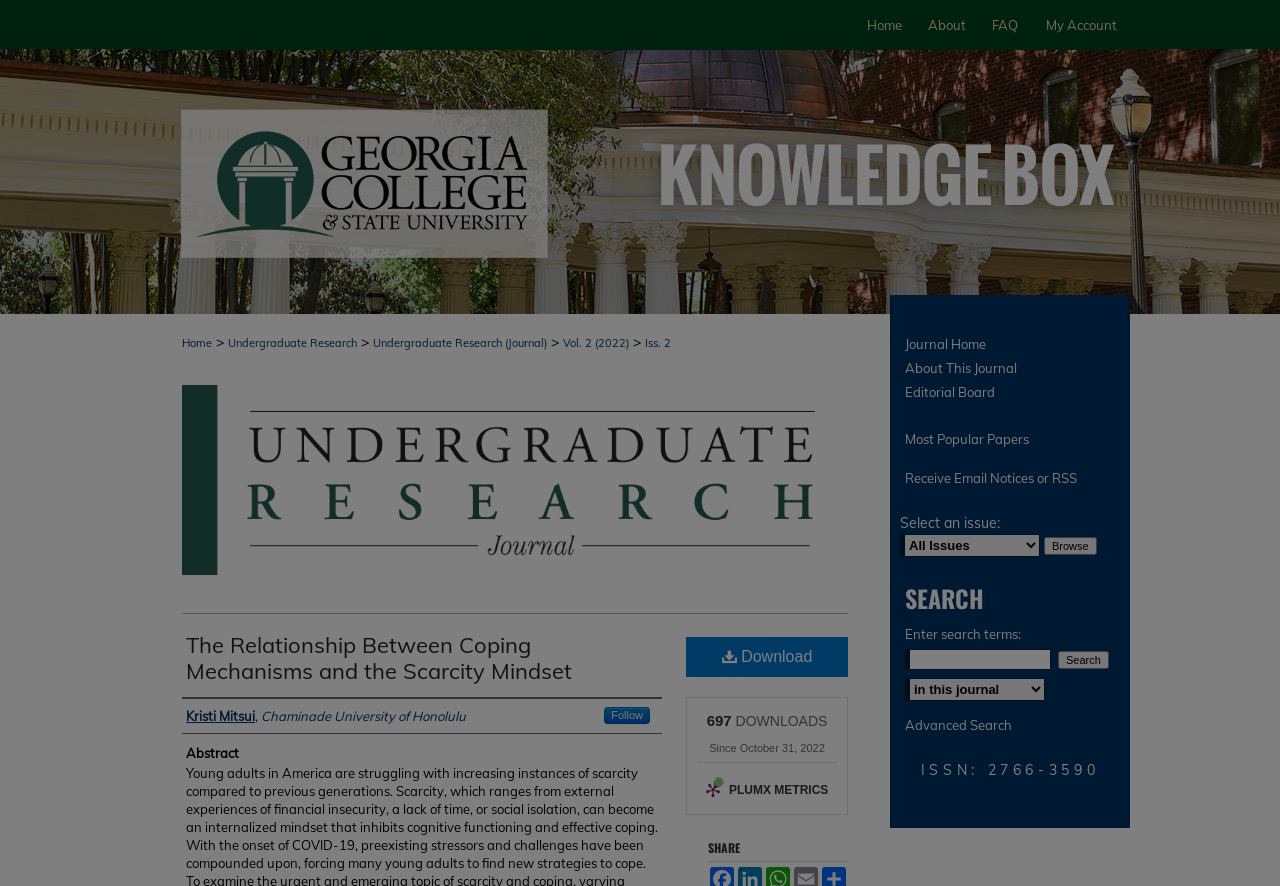Please determine the bounding box coordinates of the element's region to click for the following instruction: "Search for a specific term".

[0.707, 0.733, 0.821, 0.756]